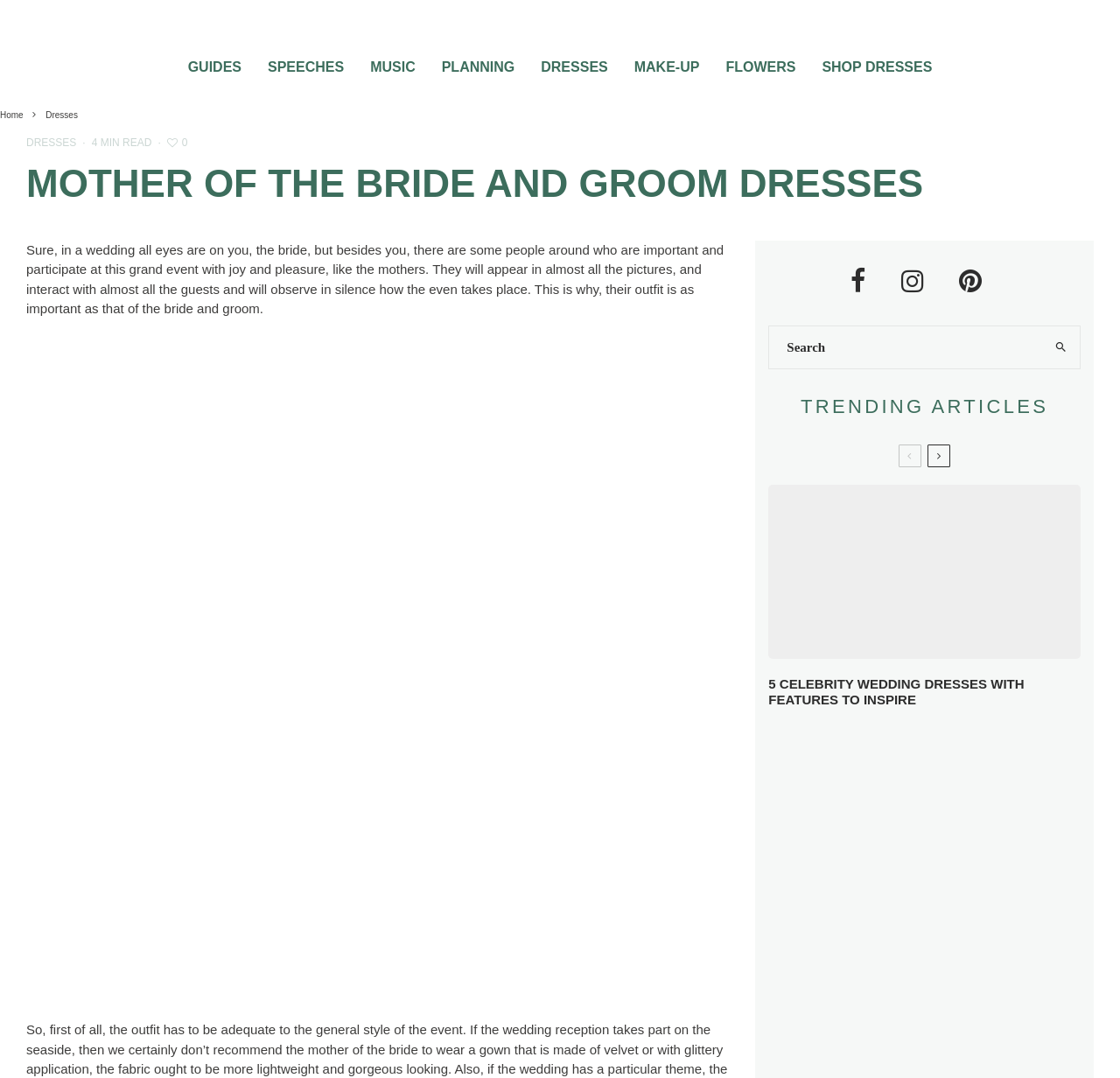Based on the element description: "10 Trendy Hairstyles for Grooms", identify the UI element and provide its bounding box coordinates. Use four float numbers between 0 and 1, [left, top, right, bottom].

[0.753, 0.931, 0.919, 0.942]